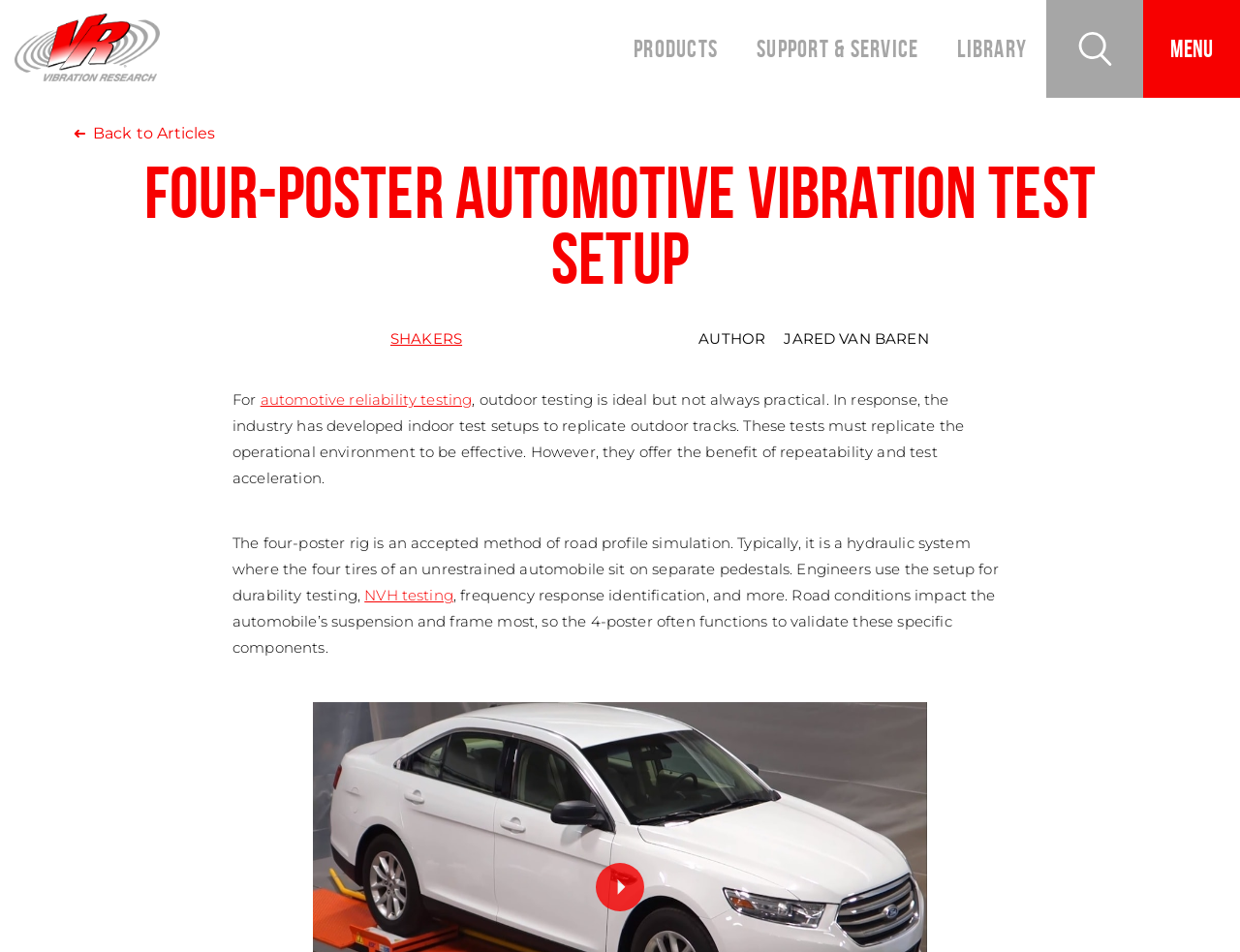Please give a concise answer to this question using a single word or phrase: 
What components are validated using the 4-poster rig?

suspension and frame